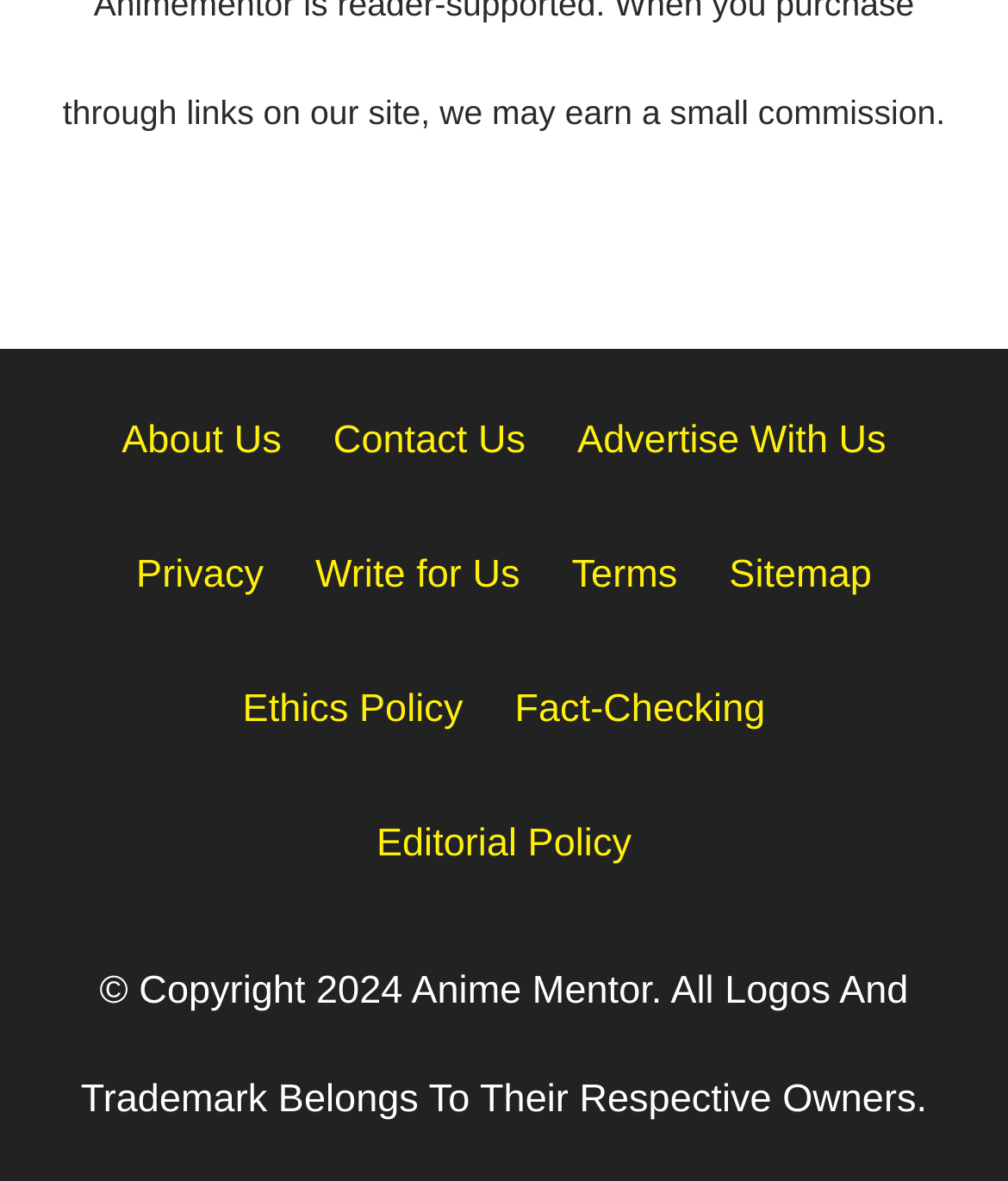Pinpoint the bounding box coordinates of the area that must be clicked to complete this instruction: "go to Contact Us".

[0.331, 0.354, 0.521, 0.391]